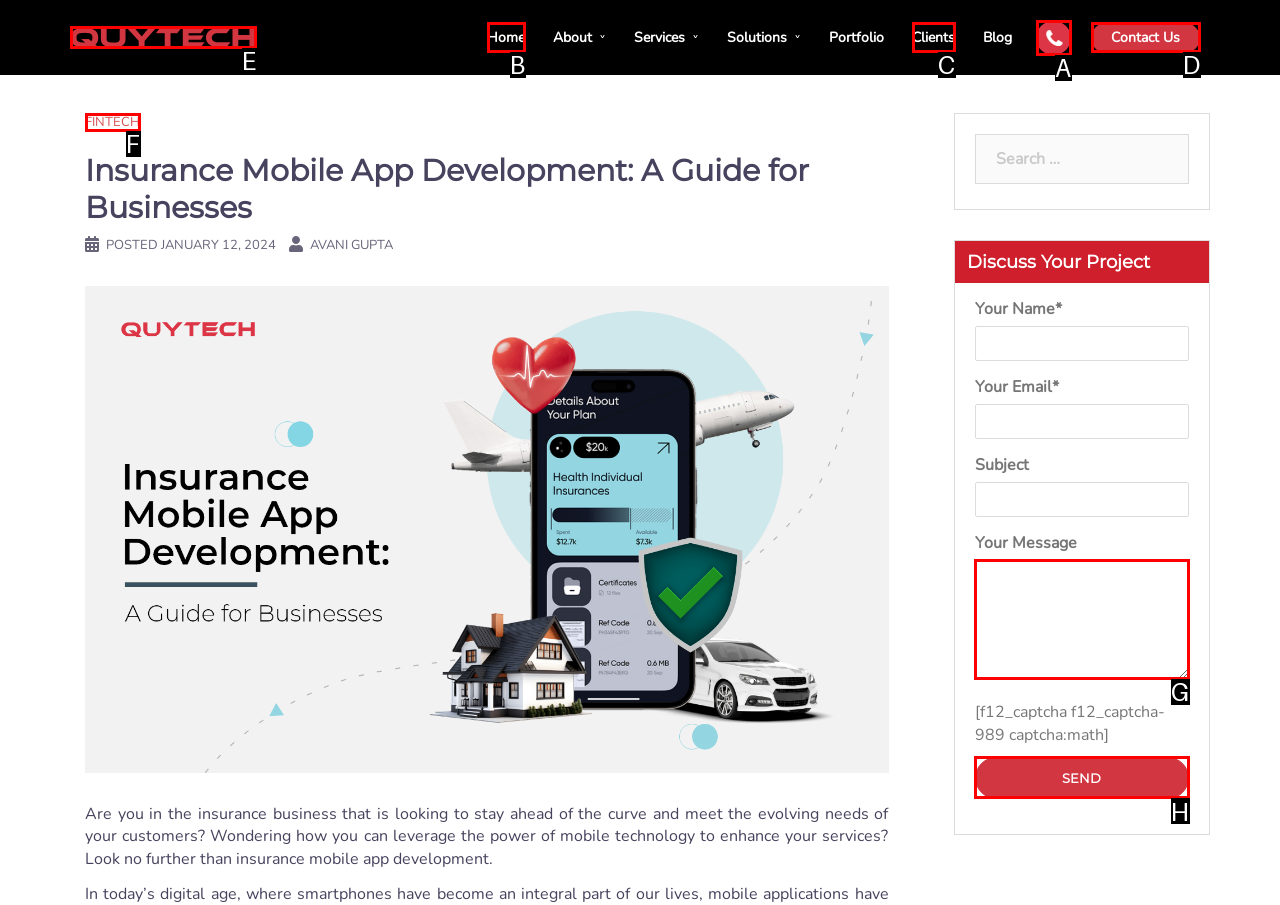Identify the HTML element that best fits the description: Clients. Respond with the letter of the corresponding element.

C